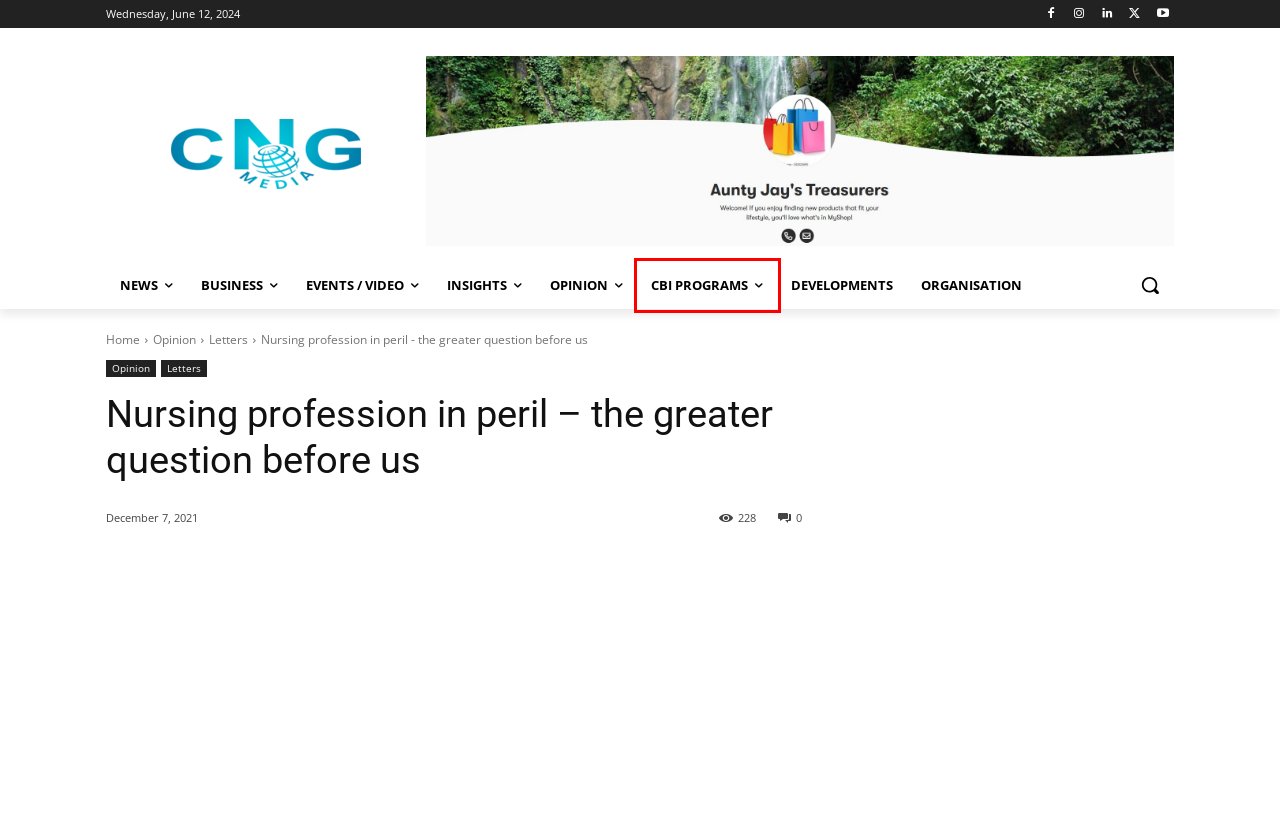A screenshot of a webpage is given, marked with a red bounding box around a UI element. Please select the most appropriate webpage description that fits the new page after clicking the highlighted element. Here are the candidates:
A. CBI Programs Archives - Caribbean News Global
B. Opinion Archives - Caribbean News Global
C. Letters Archives - Caribbean News Global
D. Developments Archives - Caribbean News Global
E. Caribbean News Global - Caribbean News And Beyond
F. Advertise - Caribbean News Global
G. Organisation Archives - Caribbean News Global
H. Business Archives - Caribbean News Global

A